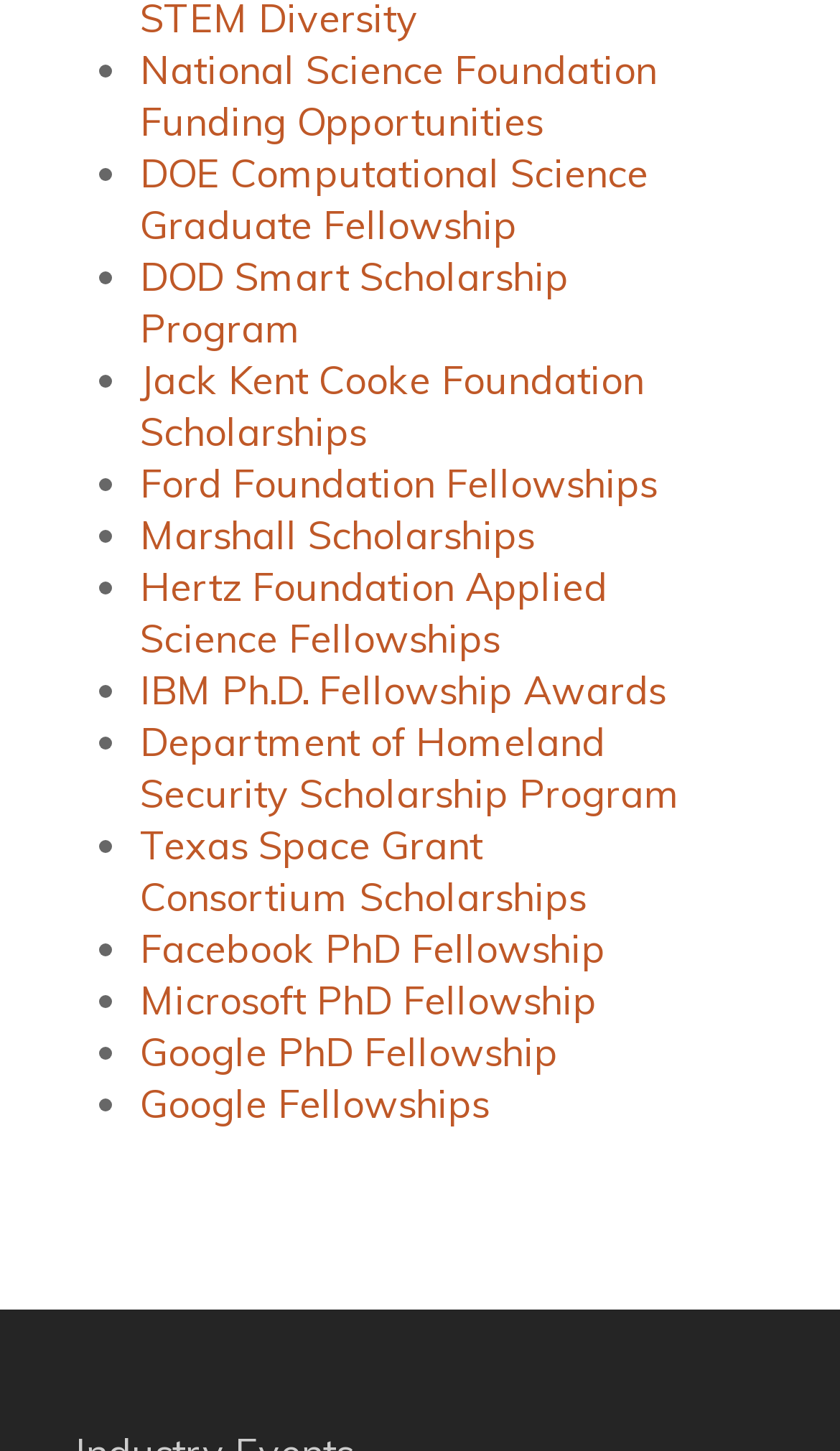Please find the bounding box coordinates for the clickable element needed to perform this instruction: "Learn about DOE Computational Science Graduate Fellowship".

[0.167, 0.103, 0.772, 0.173]